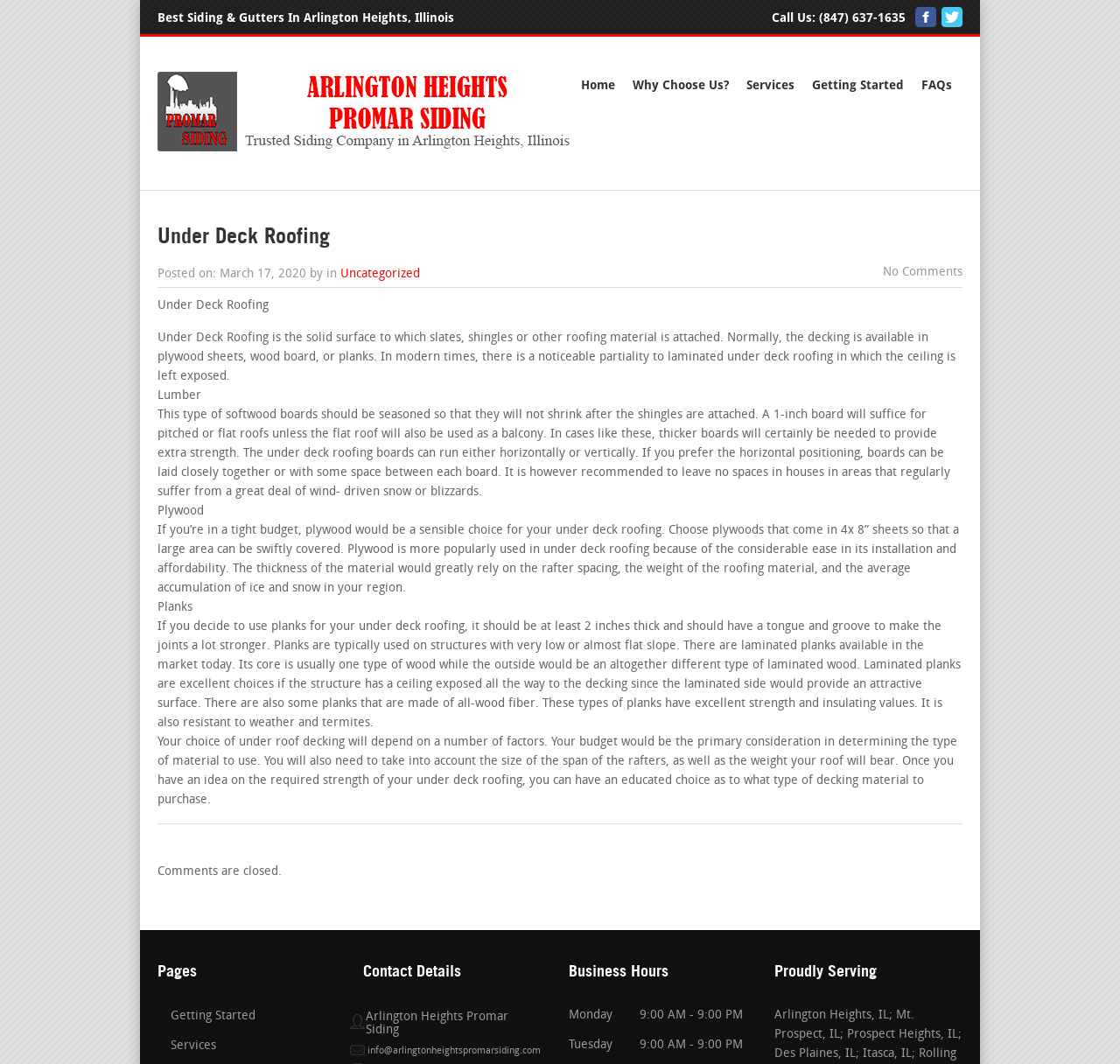Identify the bounding box coordinates of the specific part of the webpage to click to complete this instruction: "Click the 'Call Us:' button".

[0.689, 0.011, 0.731, 0.023]